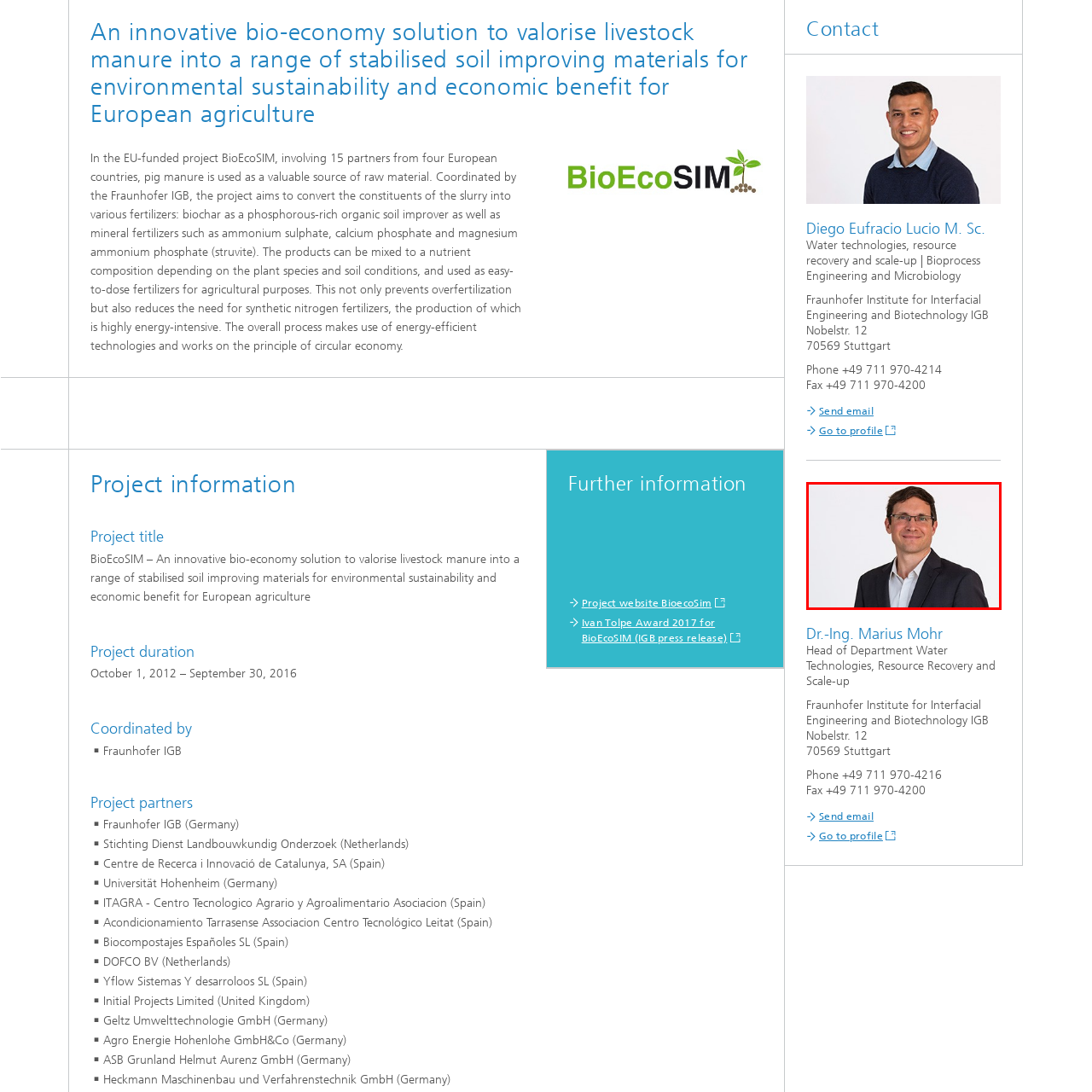What is the background of the image?
Observe the image highlighted by the red bounding box and answer the question comprehensively.

The image features a clean and light background, which helps to focus the viewer's attention on the individual and creates a sense of simplicity and elegance, suitable for a professional or academic setting.